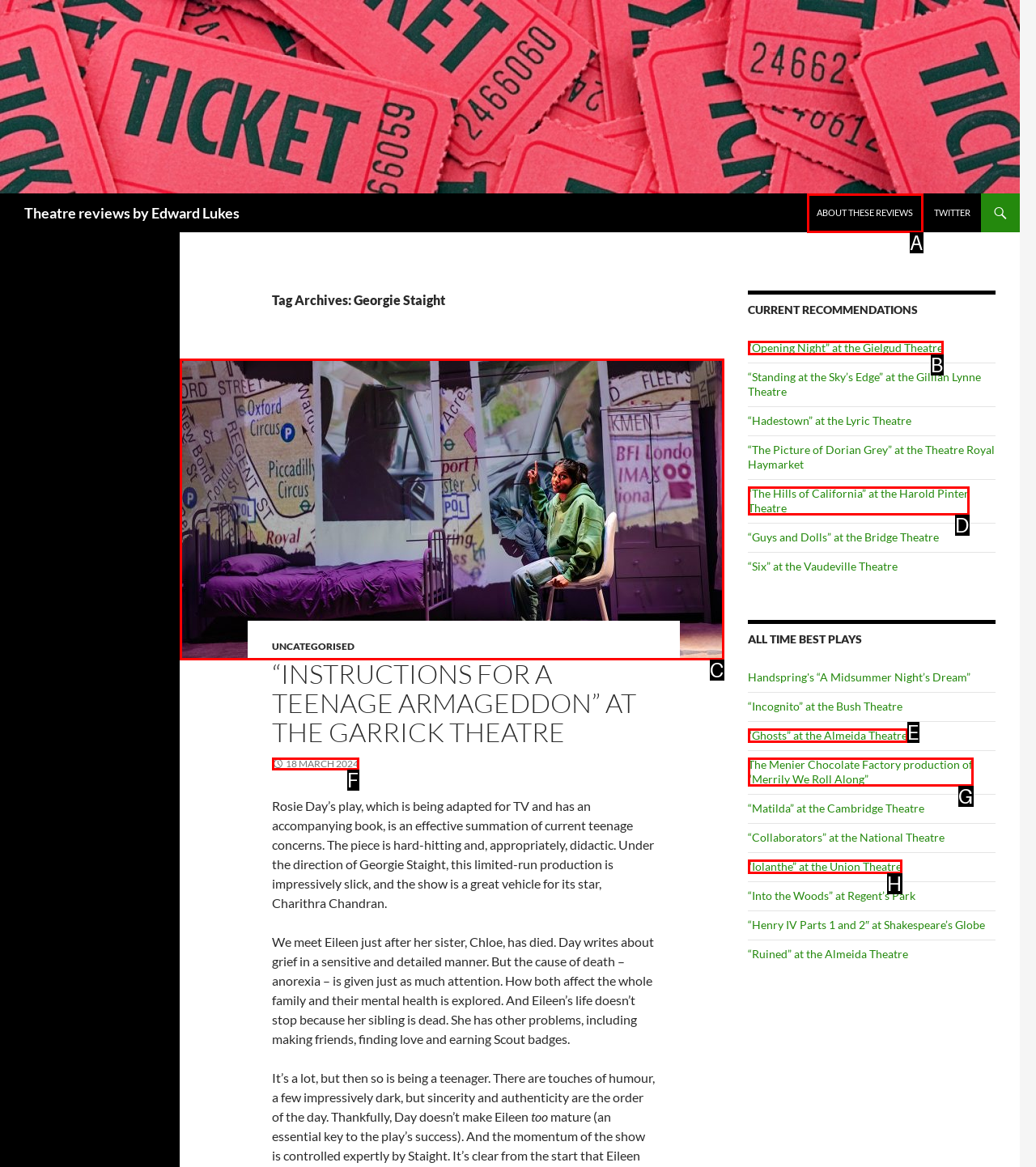From the description: parent_node: UNCATEGORISED, identify the option that best matches and reply with the letter of that option directly.

C